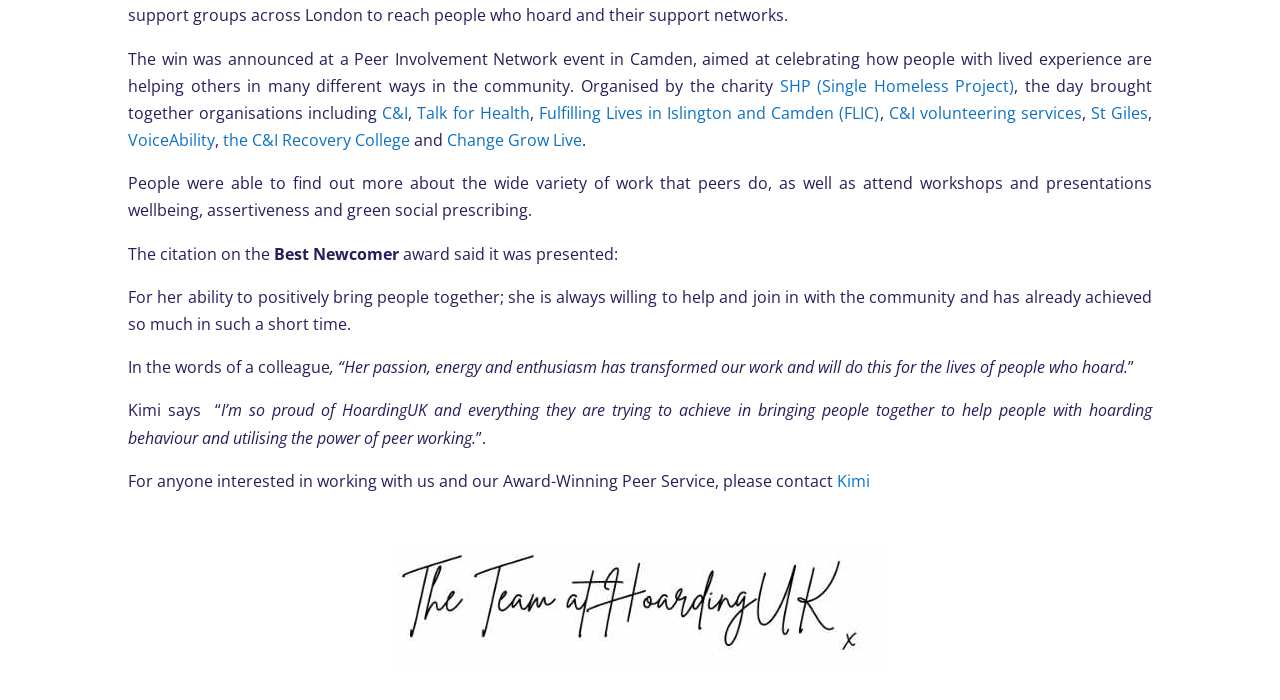Provide a one-word or short-phrase response to the question:
How many links are there in the webpage?

9